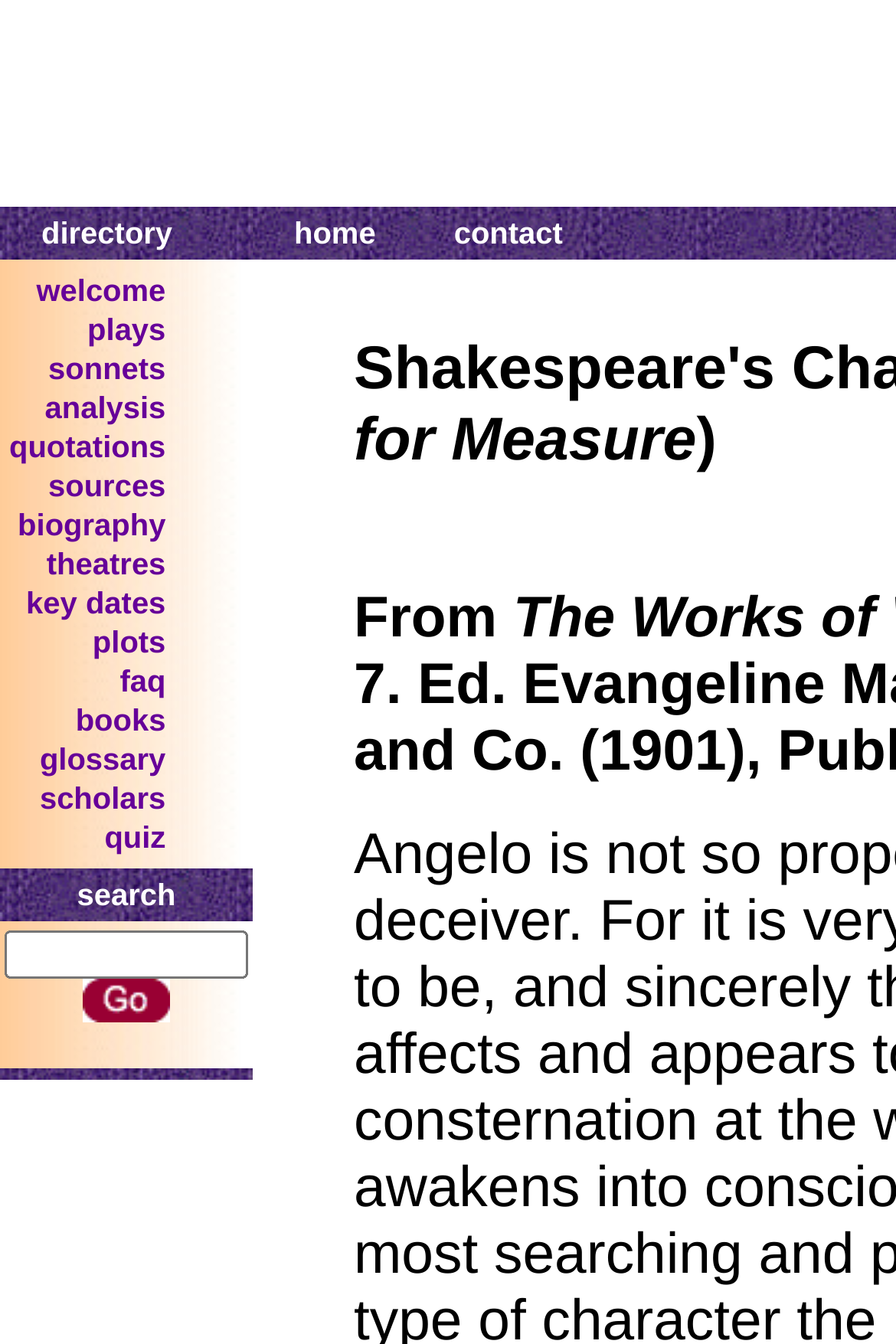Elaborate on the different components and information displayed on the webpage.

This webpage is an introduction to Angelo from Measure for Measure, a play by William Shakespeare. At the top, there is a directory section with two columns, one containing a "home" link and the other containing a "contact" link. Below this section, there is a table with a single row and multiple columns, each containing a link to a different section of the website, including "welcome", "plays", "sonnets", "analysis", "quotations", "sources", "biography", "theatres", "key dates", "plots", "faq", "books", "glossary", "scholars", and "quiz". 

On the left side of the page, there is a search function with a text box and a "search" button. The search function is located below the directory section and above a section with a single non-interactive element containing a non-breaking space character. The overall layout of the page is organized, with clear headings and concise text, making it easy to navigate and find information about Angelo and Measure for Measure.